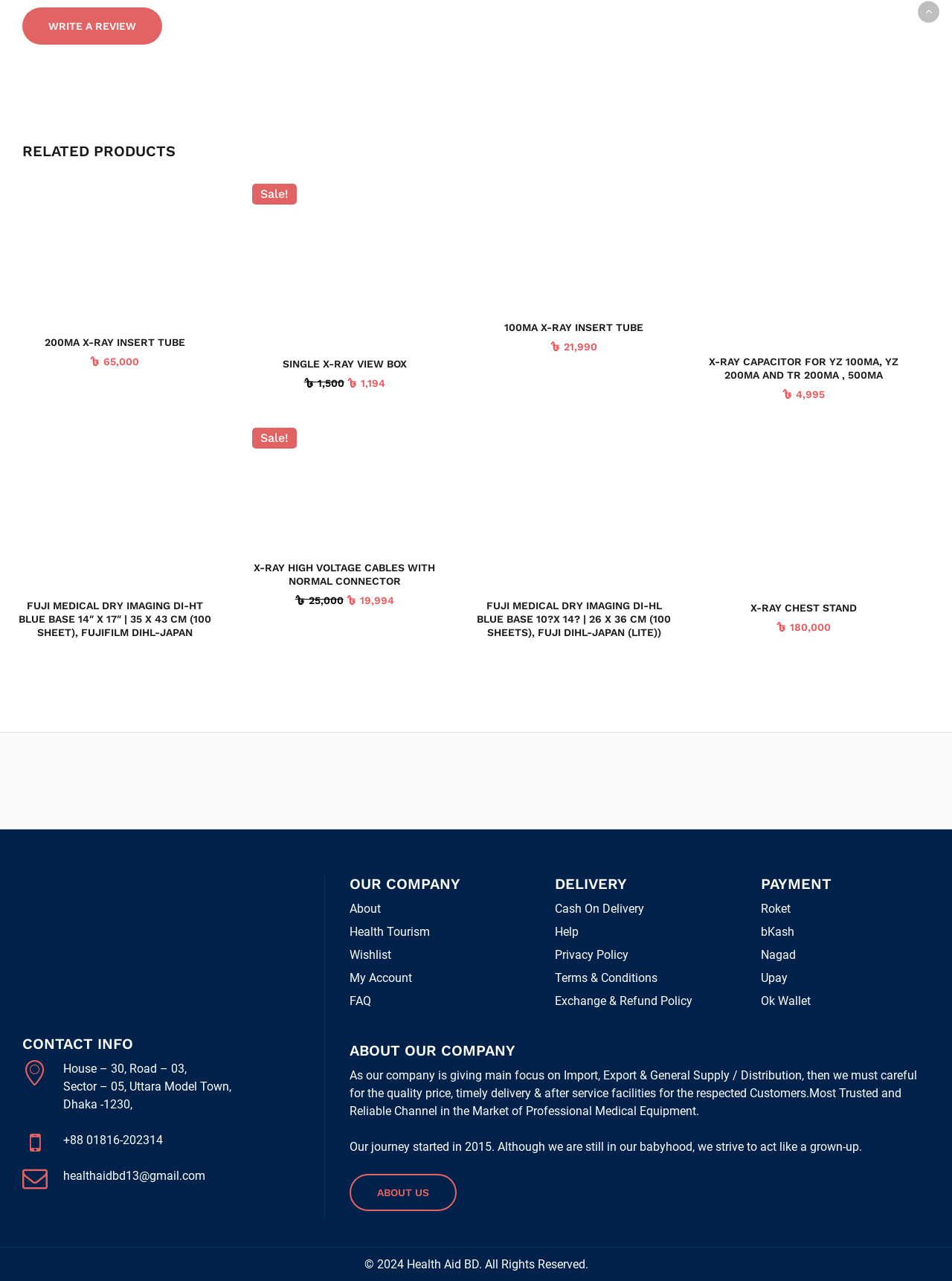Show the bounding box coordinates for the HTML element as described: "100ma x-ray Insert Tube".

[0.498, 0.249, 0.708, 0.26]